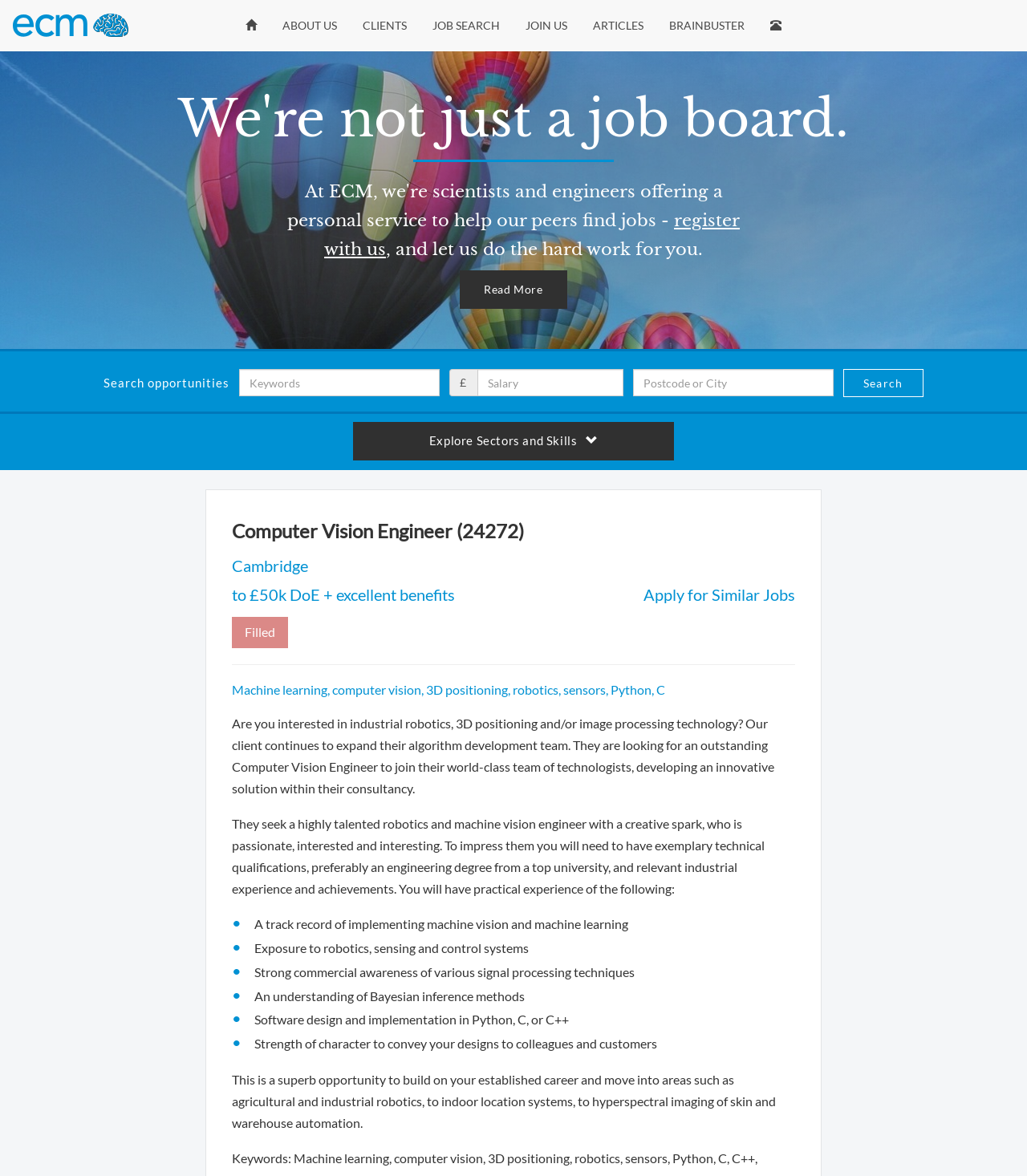Using the given element description, provide the bounding box coordinates (top-left x, top-left y, bottom-right x, bottom-right y) for the corresponding UI element in the screenshot: Articles

[0.577, 0.01, 0.627, 0.034]